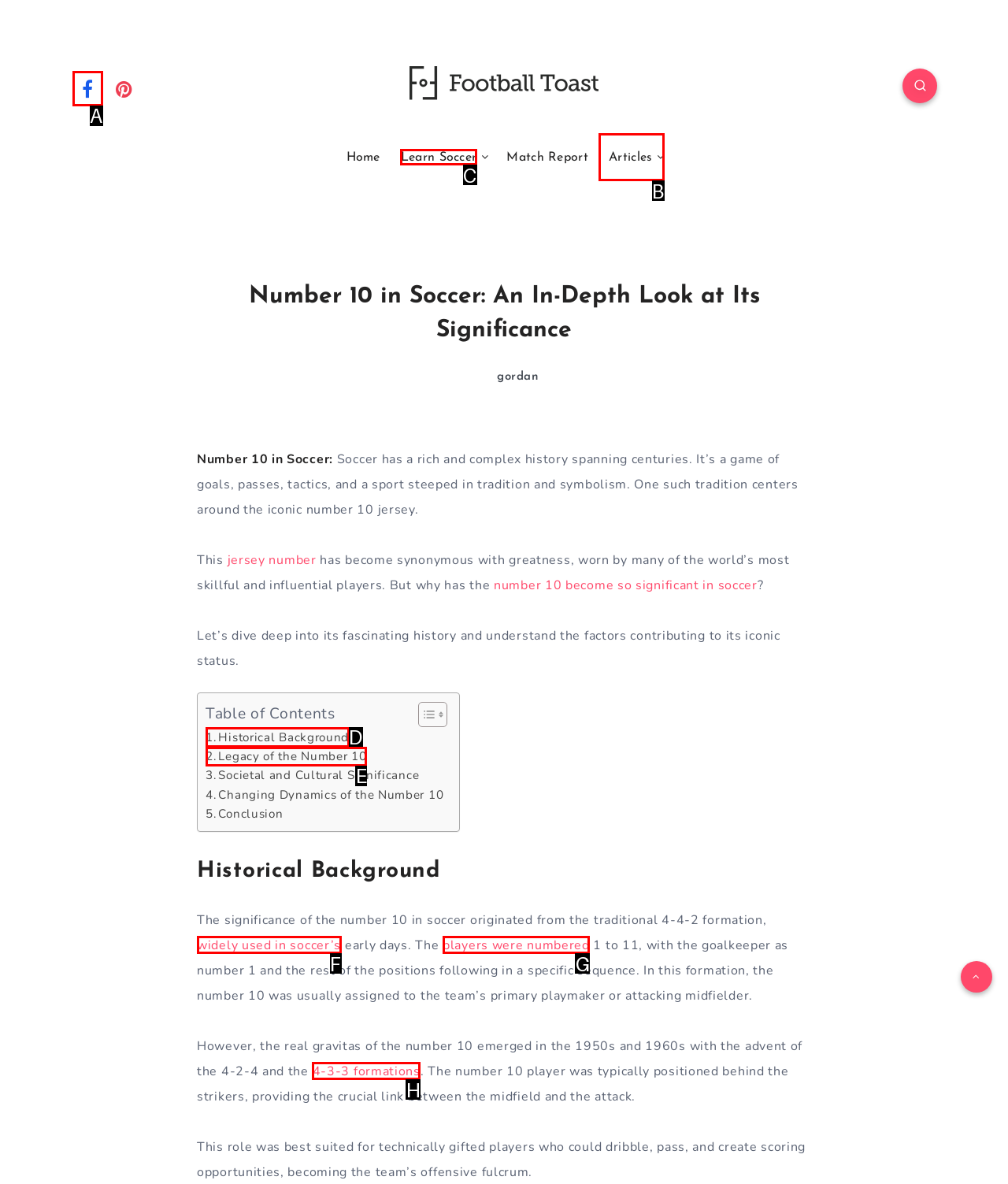Tell me the letter of the correct UI element to click for this instruction: Learn more about the legacy of the number 10. Answer with the letter only.

E